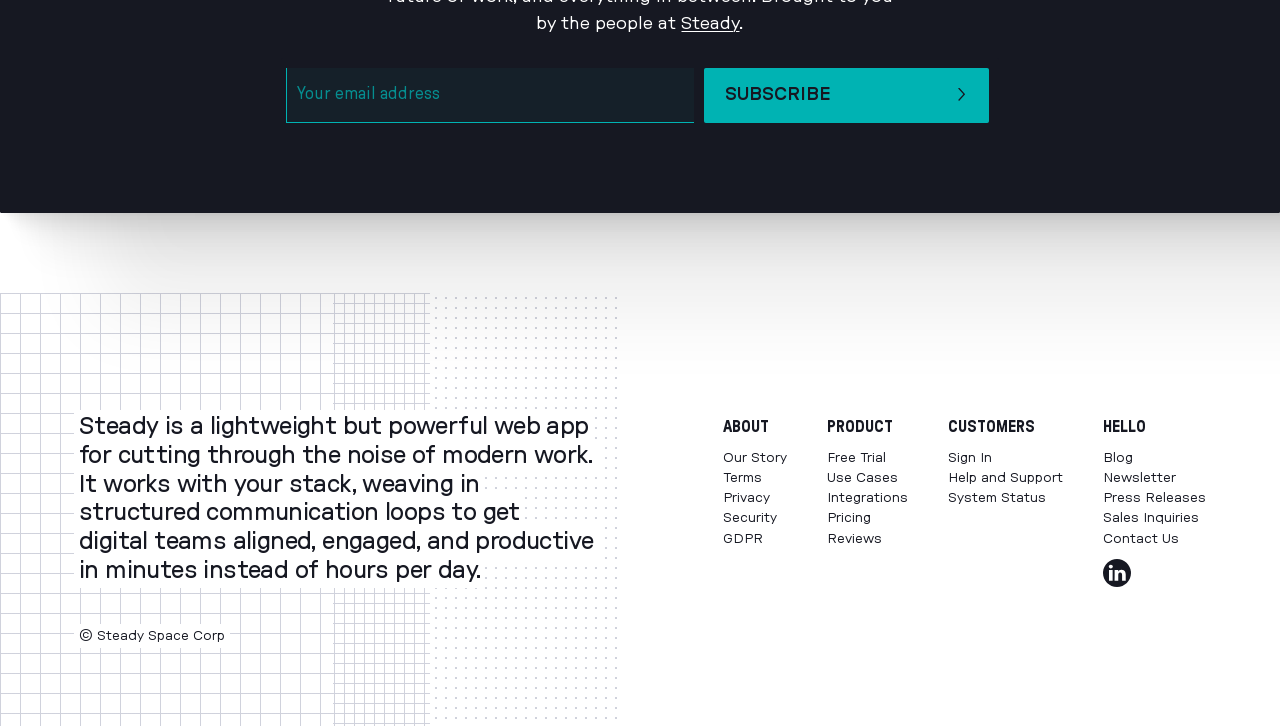Determine the coordinates of the bounding box that should be clicked to complete the instruction: "Learn about our story". The coordinates should be represented by four float numbers between 0 and 1: [left, top, right, bottom].

[0.565, 0.621, 0.615, 0.64]